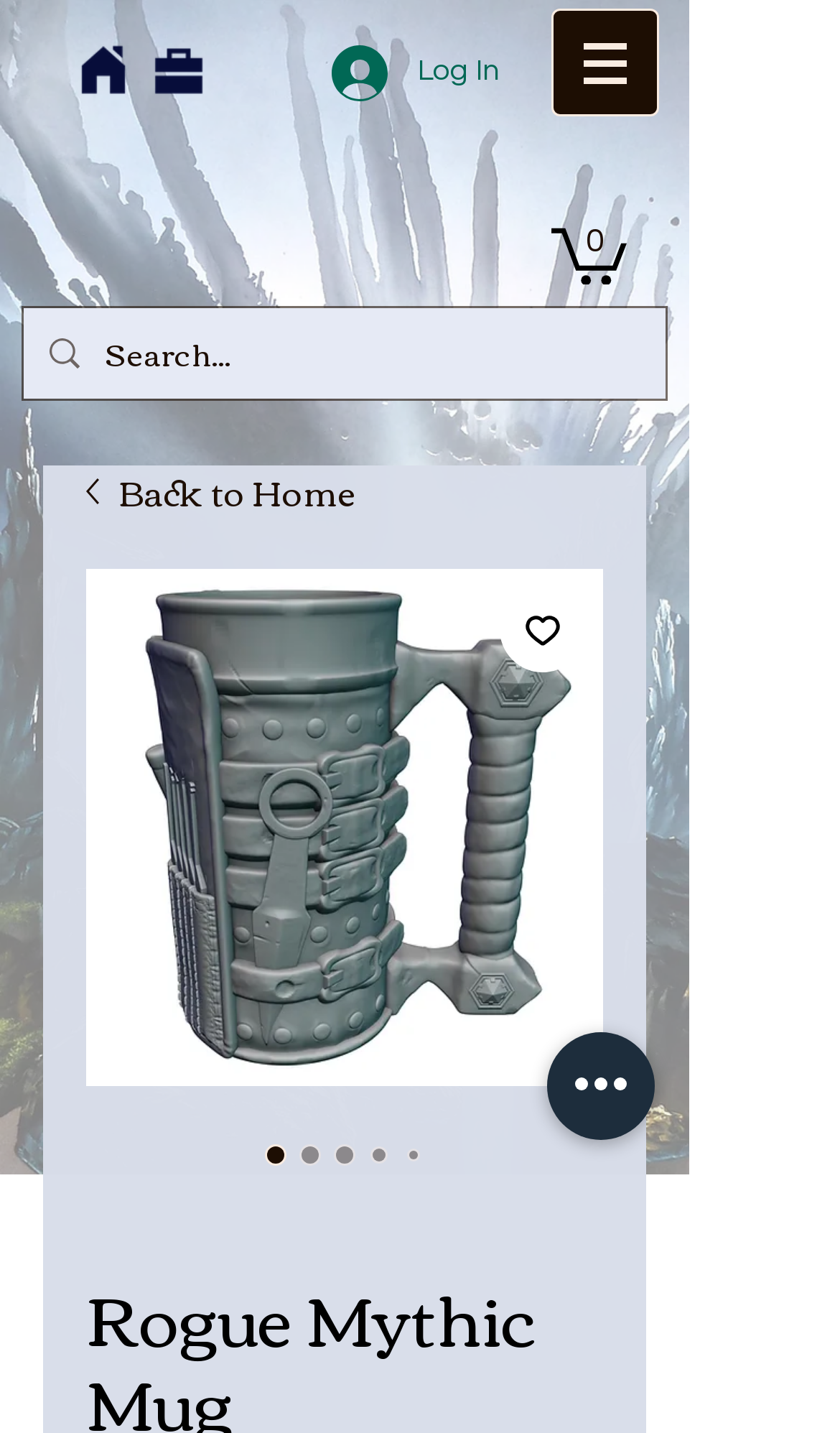Please find the bounding box coordinates for the clickable element needed to perform this instruction: "View Cart".

[0.656, 0.155, 0.746, 0.199]